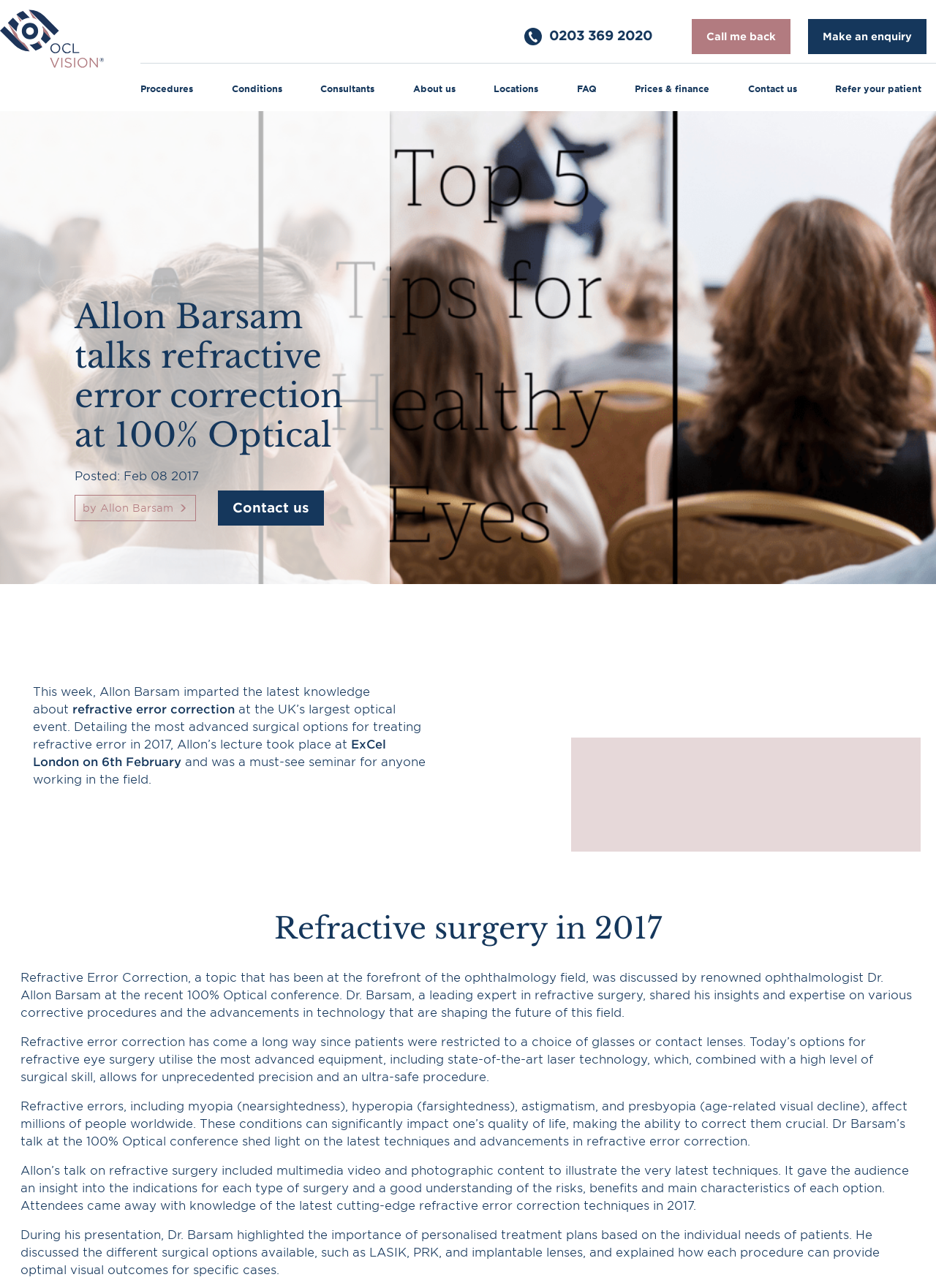Pinpoint the bounding box coordinates of the element that must be clicked to accomplish the following instruction: "Click the 'Make an enquiry' link". The coordinates should be in the format of four float numbers between 0 and 1, i.e., [left, top, right, bottom].

[0.863, 0.015, 0.99, 0.042]